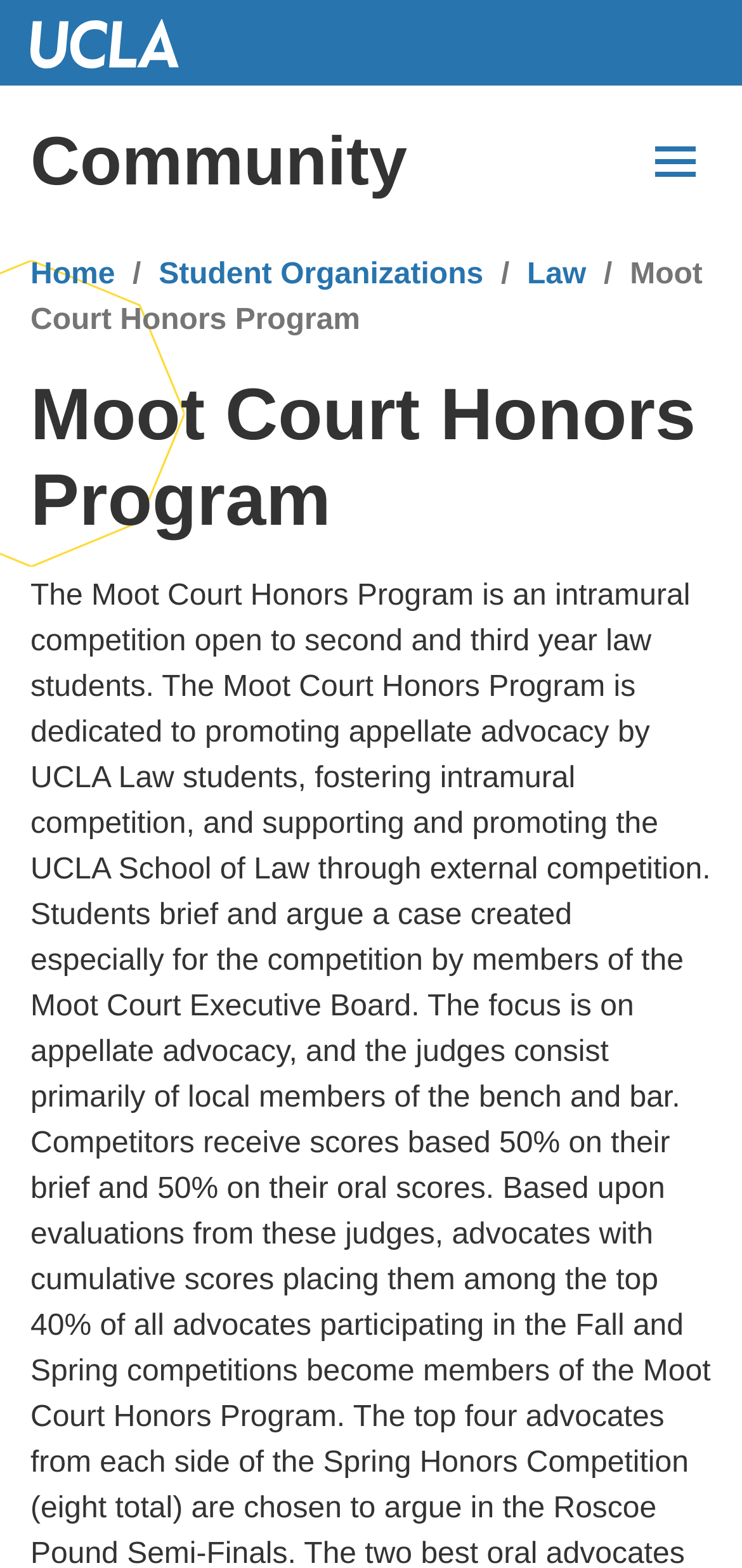Provide the bounding box for the UI element matching this description: "Community".

[0.0, 0.074, 0.82, 0.132]